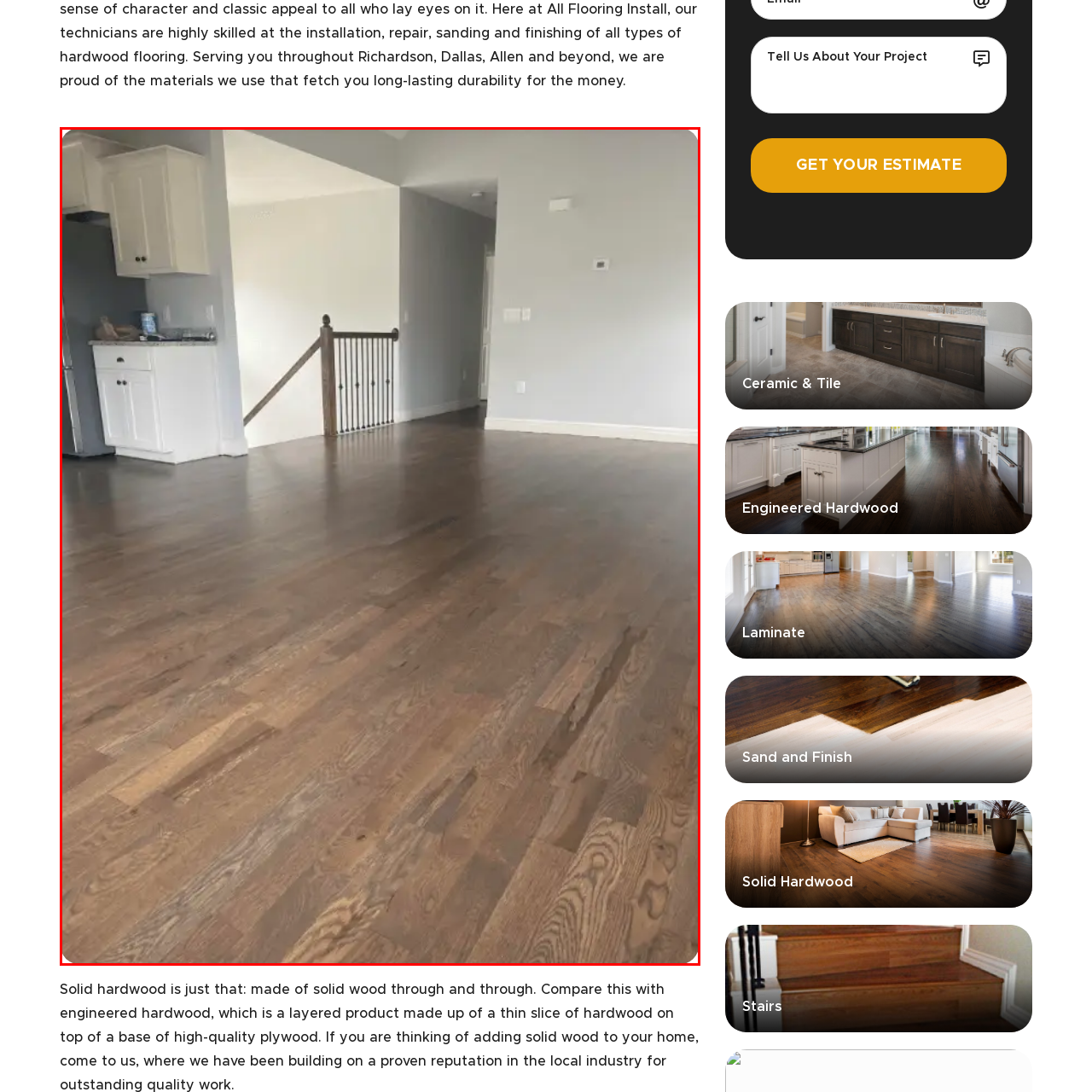Please provide a thorough description of the image inside the red frame.

The image showcases a beautifully installed solid hardwood flooring, featuring rich tones and a natural grain that adds warmth and character to the space. The flooring's seamless finish highlights the craftsmanship inherent in solid wood, contrasting elegantly with the light-colored cabinetry and the soft gray walls of the room. 

In the background, a staircase with a wooden railing is visible, leading to another level of the home, while the open layout hints at a spacious living area that invites both relaxation and social gathering. This setup offers a perfect introduction for anyone considering solid hardwood flooring for their home, emphasizing its aesthetic appeal and durability compared to engineered alternatives.